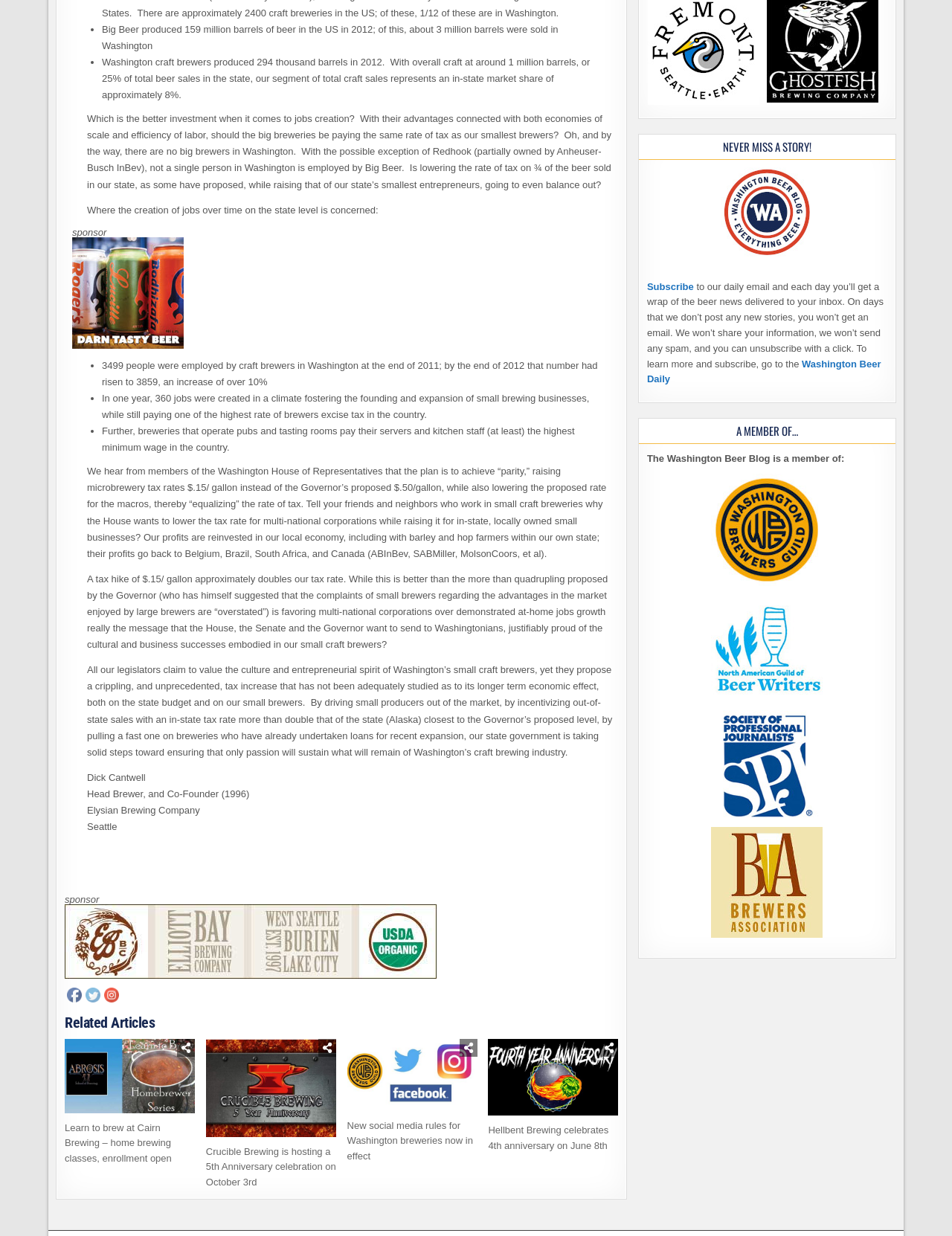Specify the bounding box coordinates of the region I need to click to perform the following instruction: "Check the related article about Crucible Brewing". The coordinates must be four float numbers in the range of 0 to 1, i.e., [left, top, right, bottom].

[0.216, 0.841, 0.353, 0.92]